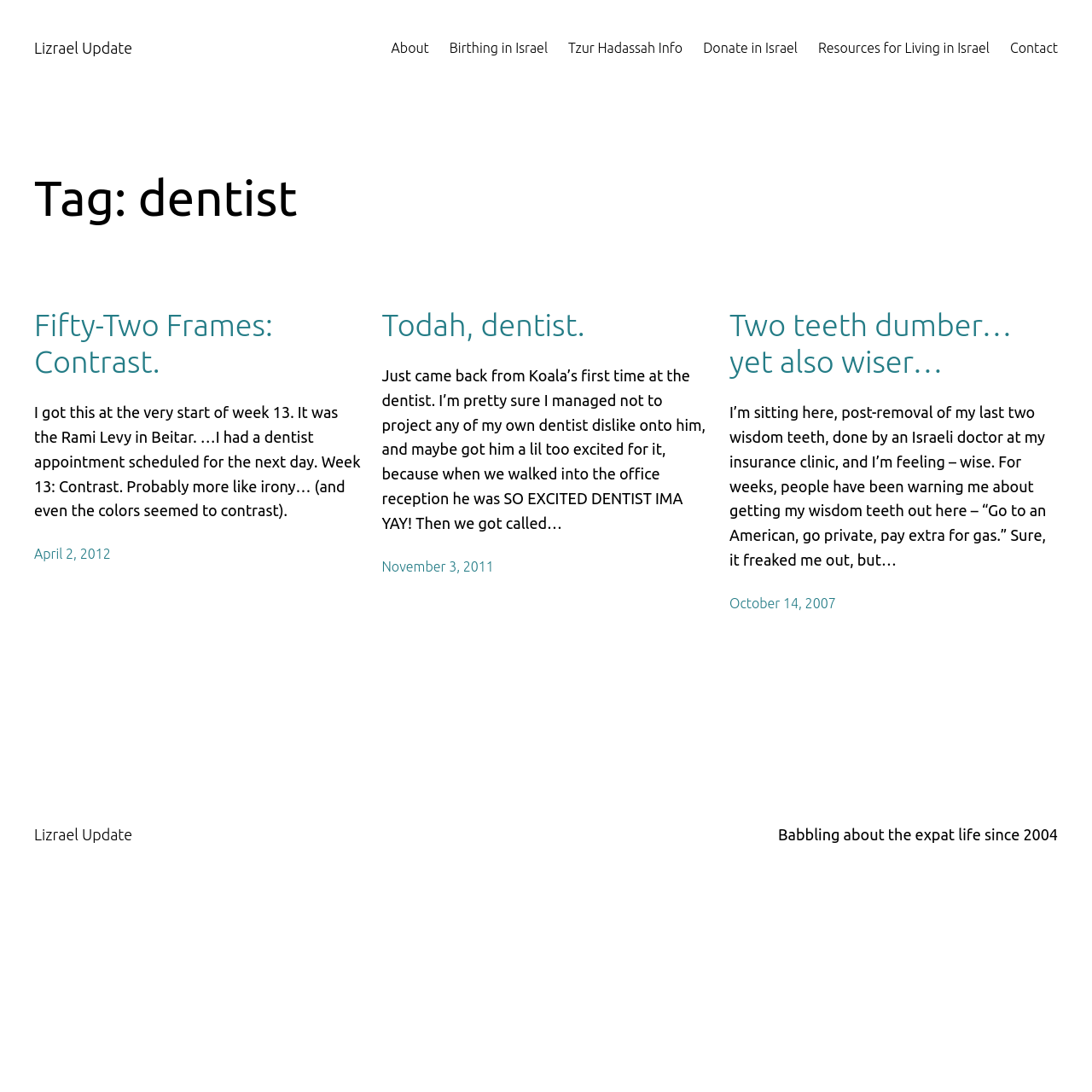What is the author's tone in the blog post 'Two teeth dumber… yet also wiser…'?
Please answer the question as detailed as possible.

After reading the static text element associated with the blog post 'Two teeth dumber… yet also wiser…', I can infer that the author's tone is wise. The text mentions the author feeling wise after getting their wisdom teeth removed, indicating a reflective and introspective tone.